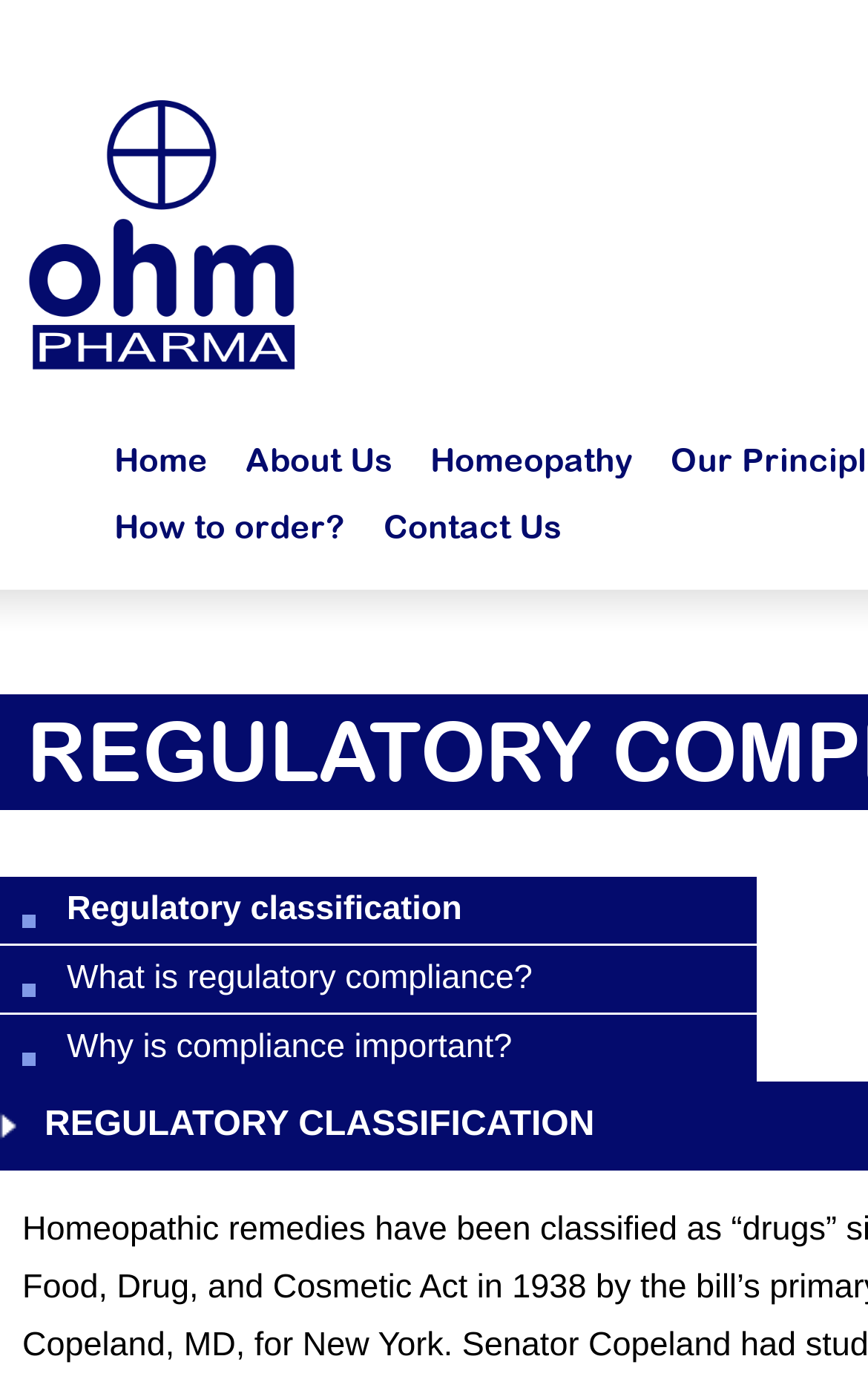Answer the question briefly using a single word or phrase: 
Are there any links related to homeopathy?

Yes